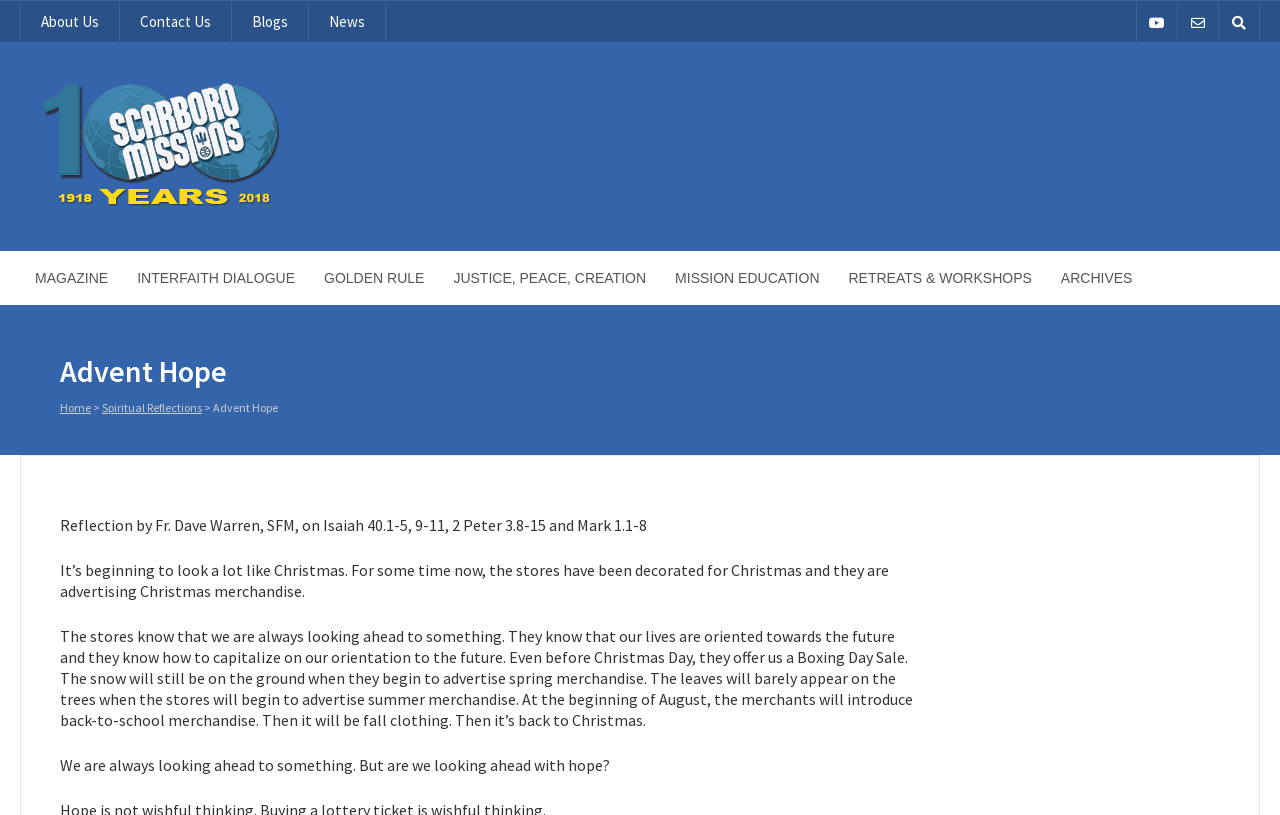What is the topic of the spiritual reflection?
Using the image as a reference, give an elaborate response to the question.

I found a StaticText element with the text 'Reflection by Fr. Dave Warren, SFM, on Isaiah 40.1-5, 9-11, 2 Peter 3.8-15 and Mark 1.1-8' which suggests that the topic of the spiritual reflection is related to these Bible verses.